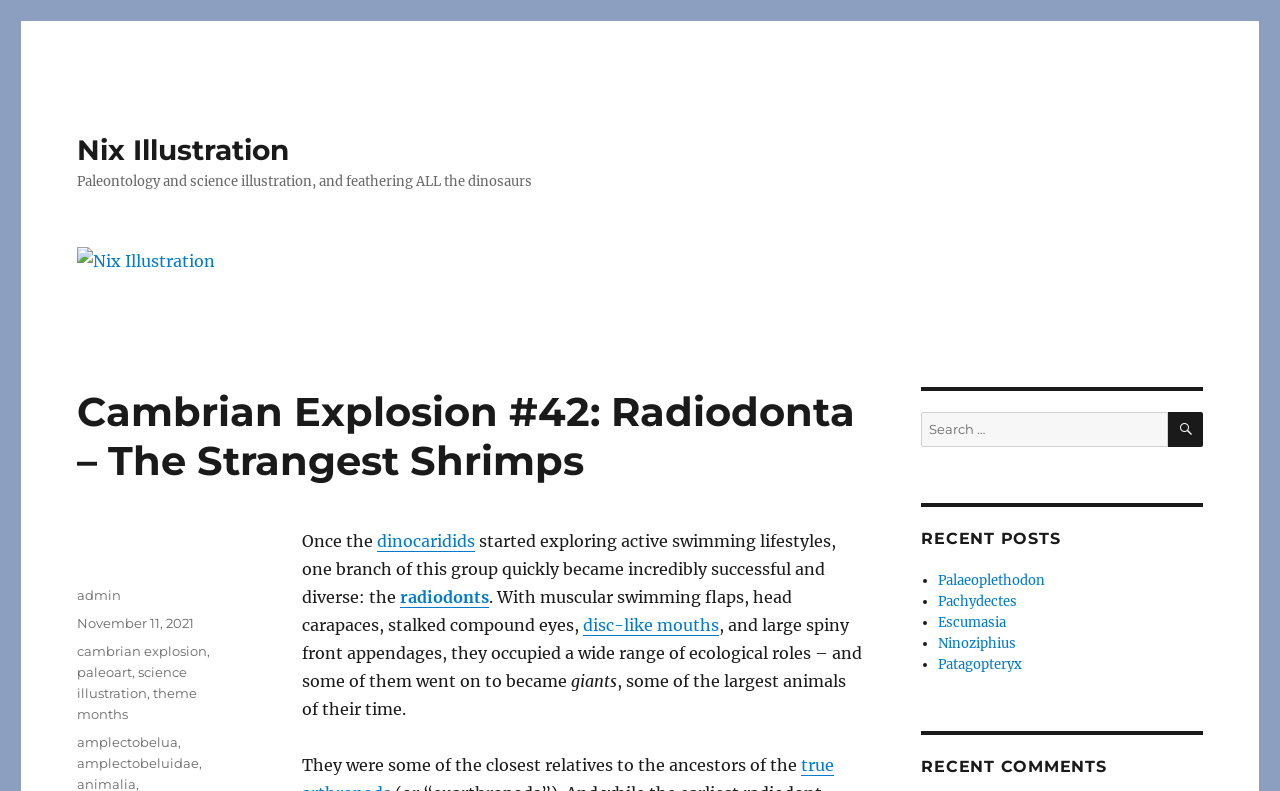Please answer the following question using a single word or phrase: 
What is the topic of this webpage?

Paleontology and science illustration